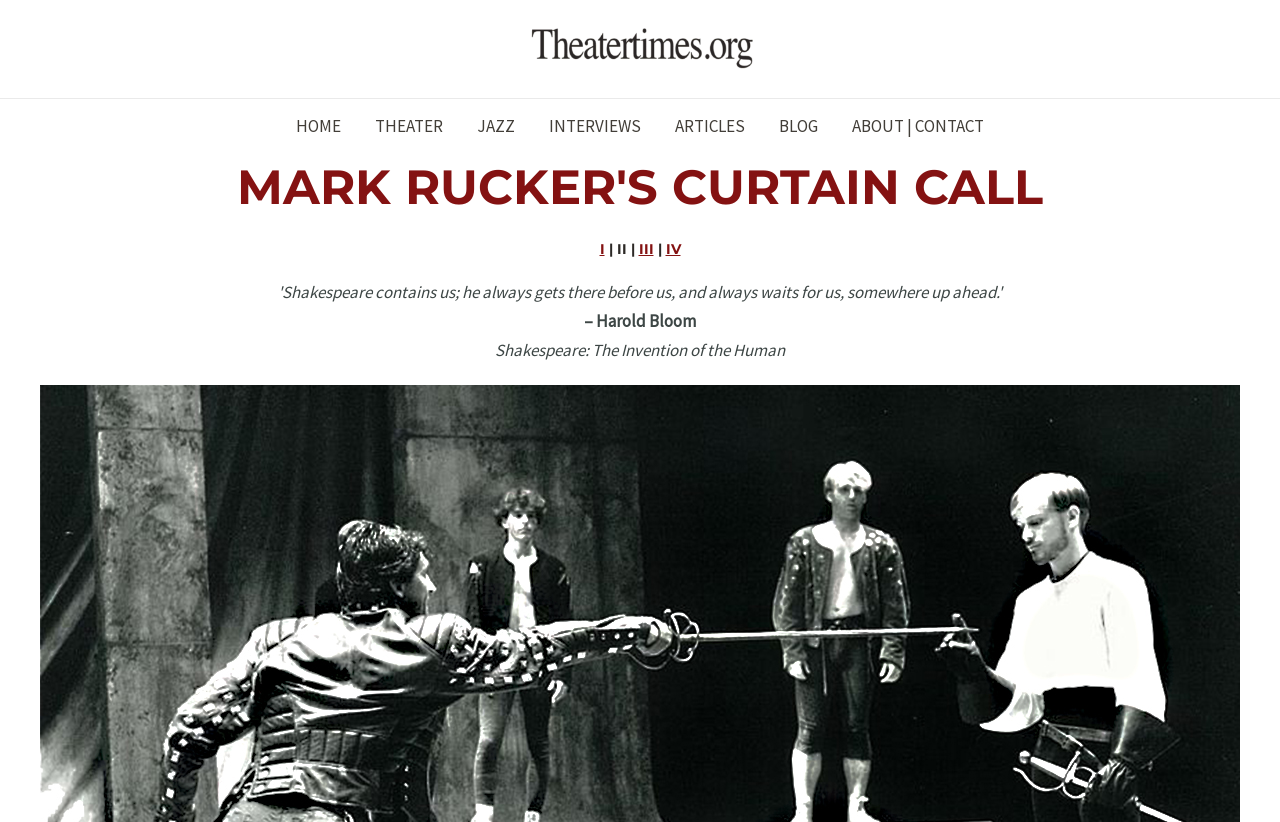Based on the image, provide a detailed response to the question:
What is the name of the website?

I inferred this from the navigation element 'Site Navigation: THEATERTIMES' which suggests that the website is called TheaterTimes.